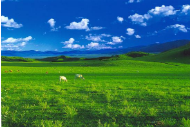Explain in detail what you see in the image.

This vibrant image showcases a picturesque landscape featuring expansive green fields under a brilliant blue sky dotted with fluffy white clouds. The lush grass stretches across the scene, creating a serene and inviting atmosphere. In the foreground, a couple of livestock can be seen grazing peacefully, adding to the rural charm of the setting. The gently rolling hills in the background further enhance the tranquility of the scene, embodying the beauty of nature. This captivating view reflects the stunning spectacle of the "Spectacular views along 180-kilometer road in N China," inviting viewers to appreciate the serene elegance of the great outdoors.